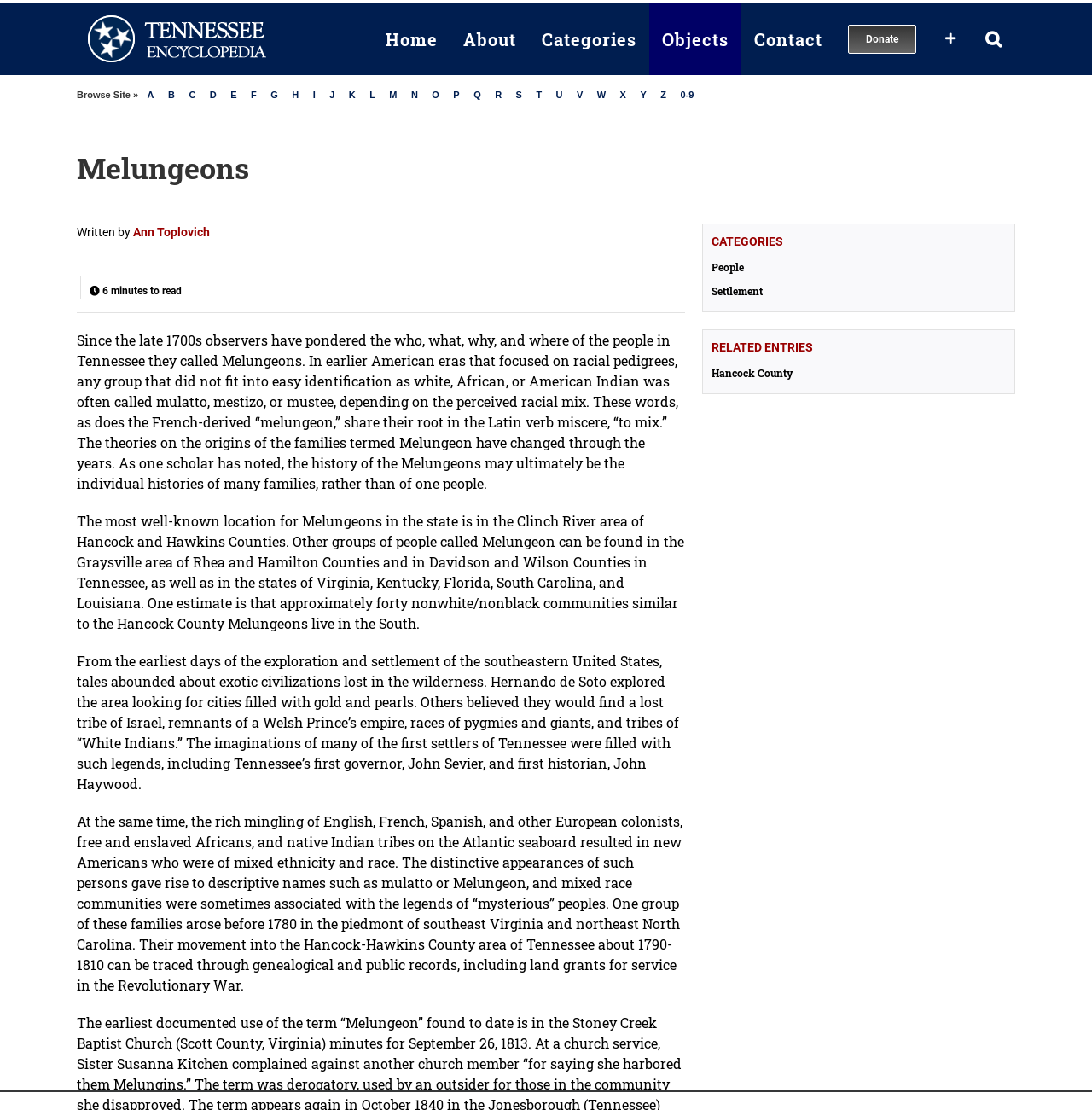Identify the bounding box coordinates of the element that should be clicked to fulfill this task: "Click on the 'Login' link". The coordinates should be provided as four float numbers between 0 and 1, i.e., [left, top, right, bottom].

None